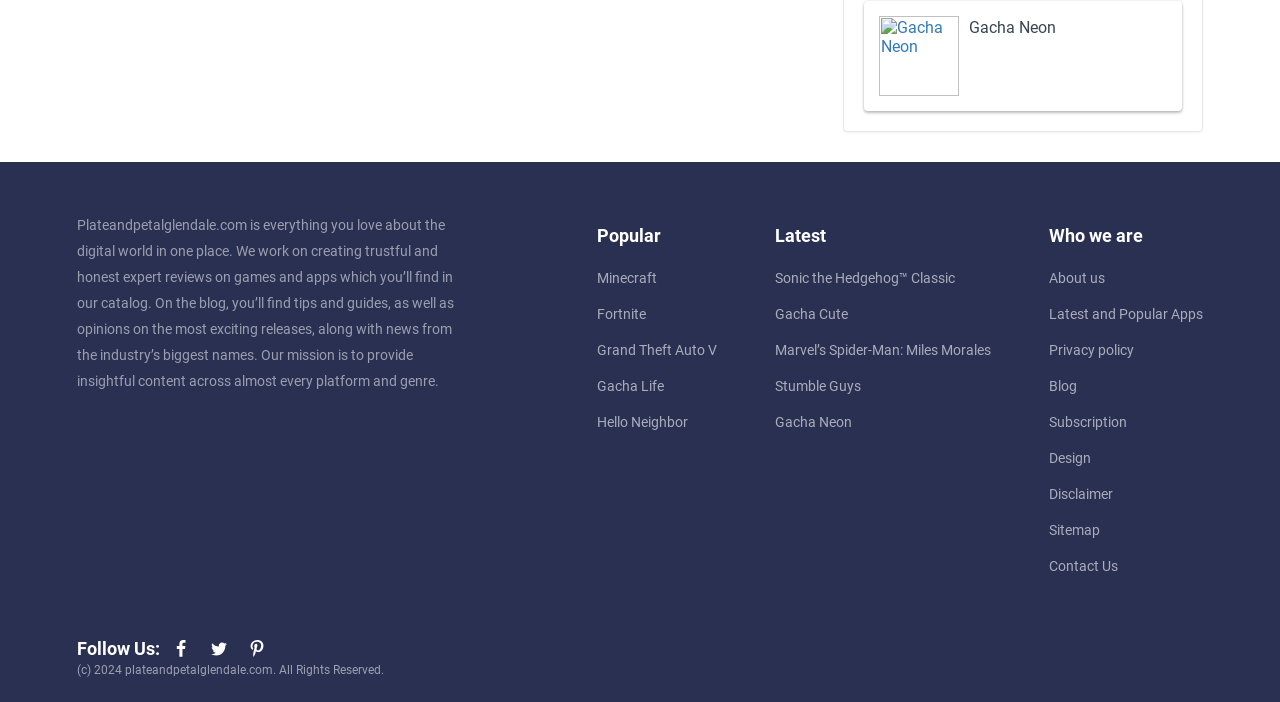Given the following UI element description: "Sonic the Hedgehog™ Classic", find the bounding box coordinates in the webpage screenshot.

[0.605, 0.385, 0.746, 0.408]